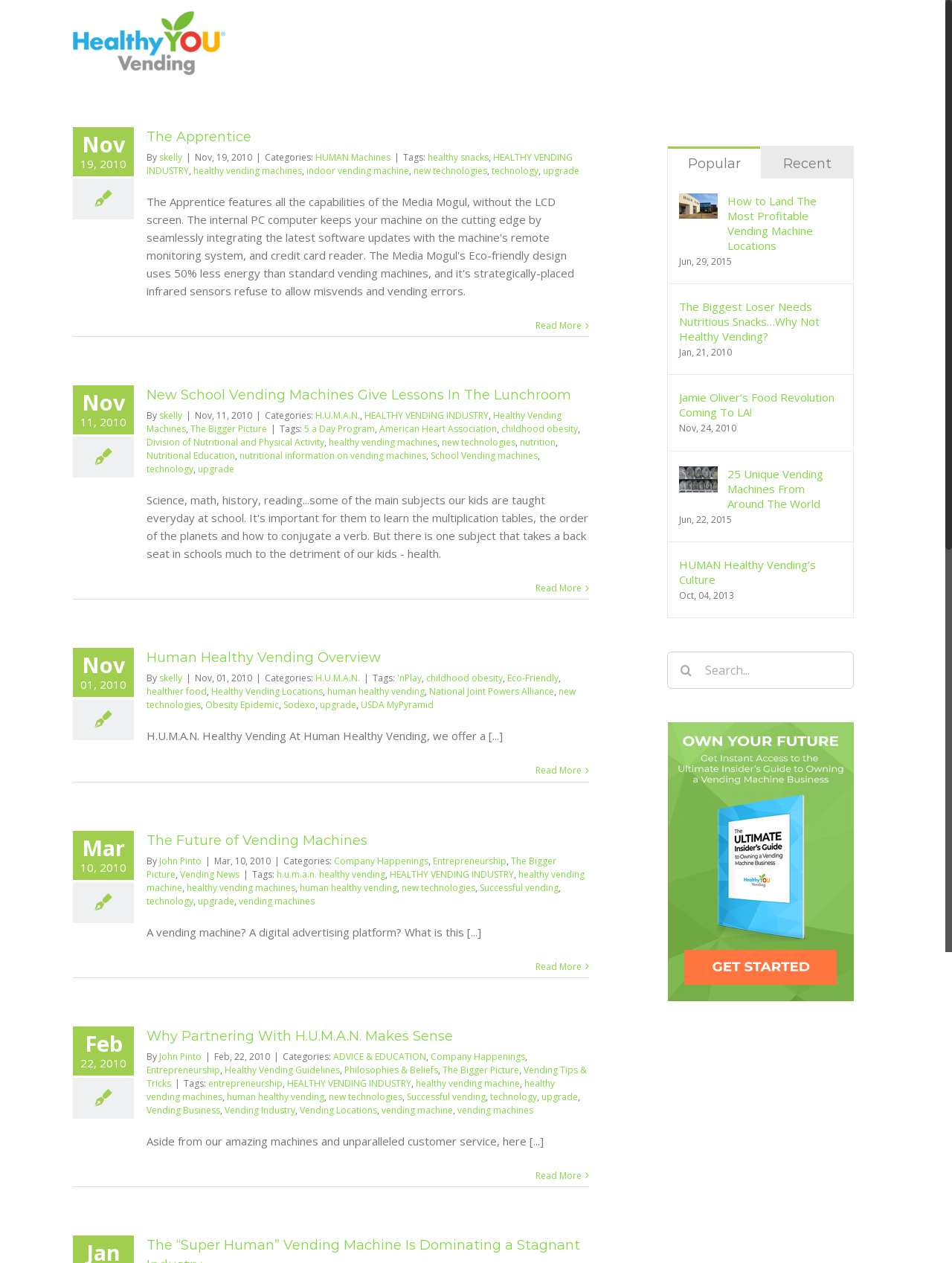Please provide a one-word or short phrase answer to the question:
What is the category of the second article?

H.U.M.A.N.